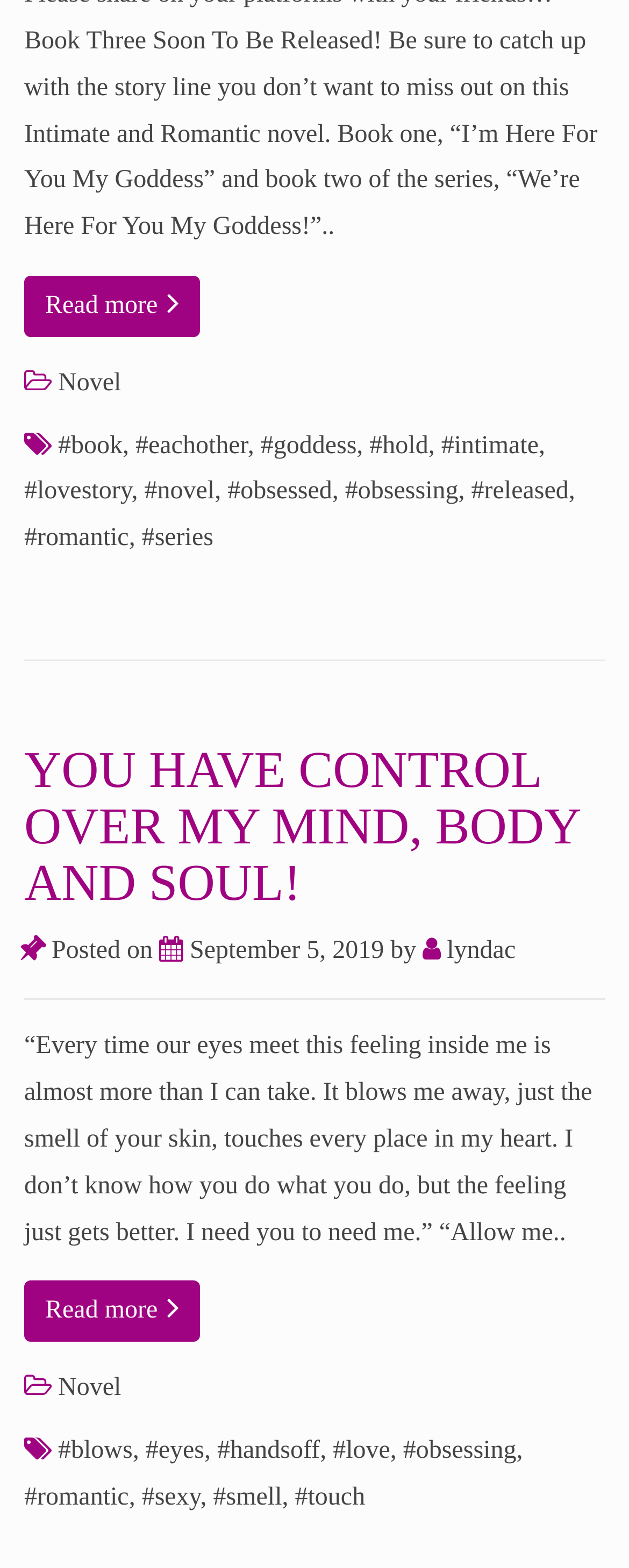For the following element description, predict the bounding box coordinates in the format (top-left x, top-left y, bottom-right x, bottom-right y). All values should be floating point numbers between 0 and 1. Description: Read more

[0.038, 0.176, 0.317, 0.215]